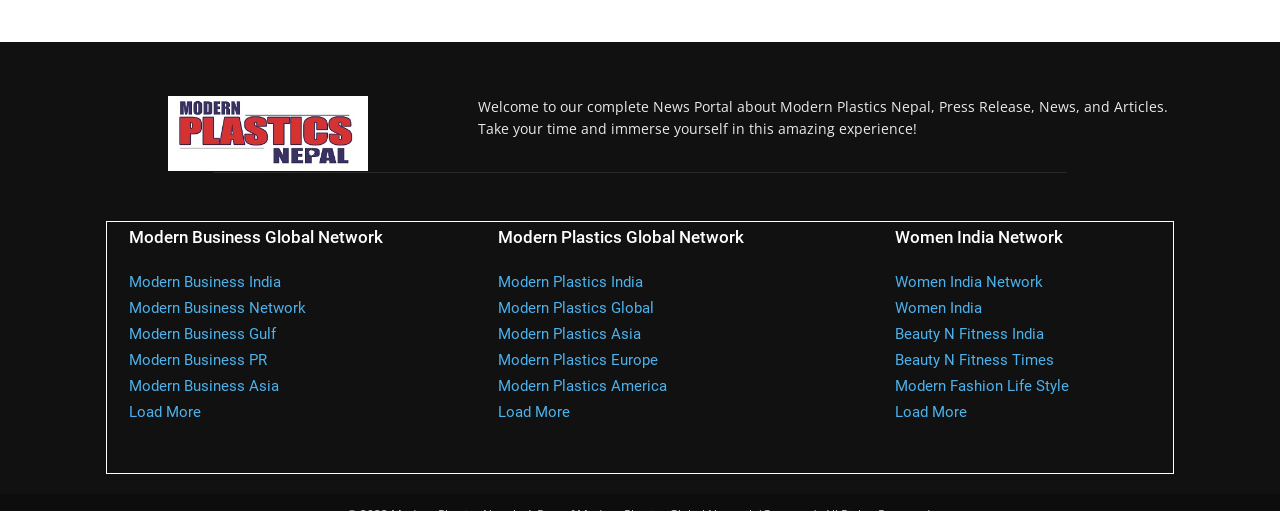Locate the coordinates of the bounding box for the clickable region that fulfills this instruction: "Click the 'Women India Network' link".

[0.7, 0.489, 0.815, 0.525]